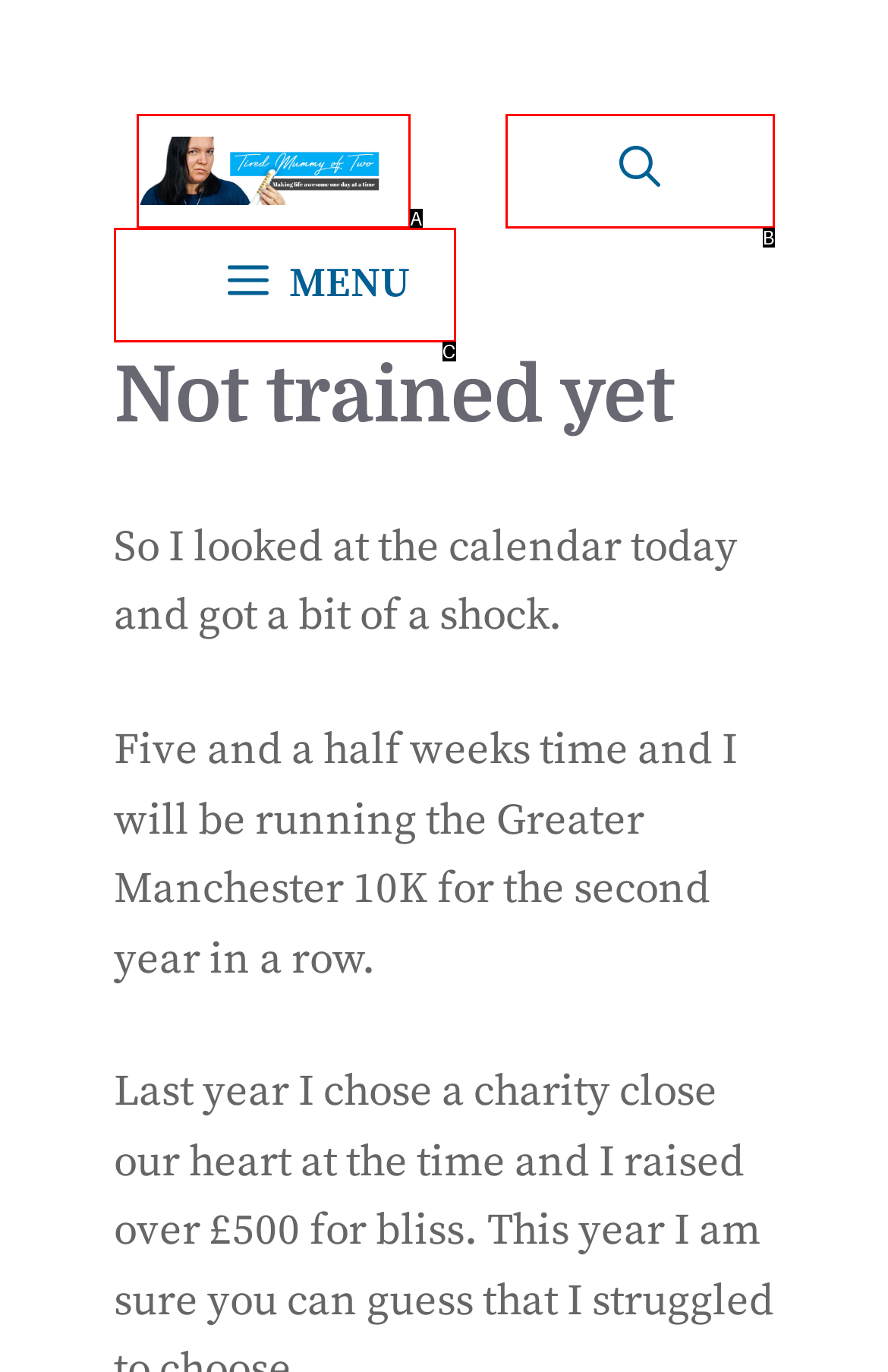Select the letter of the HTML element that best fits the description: MENU
Answer with the corresponding letter from the provided choices.

C